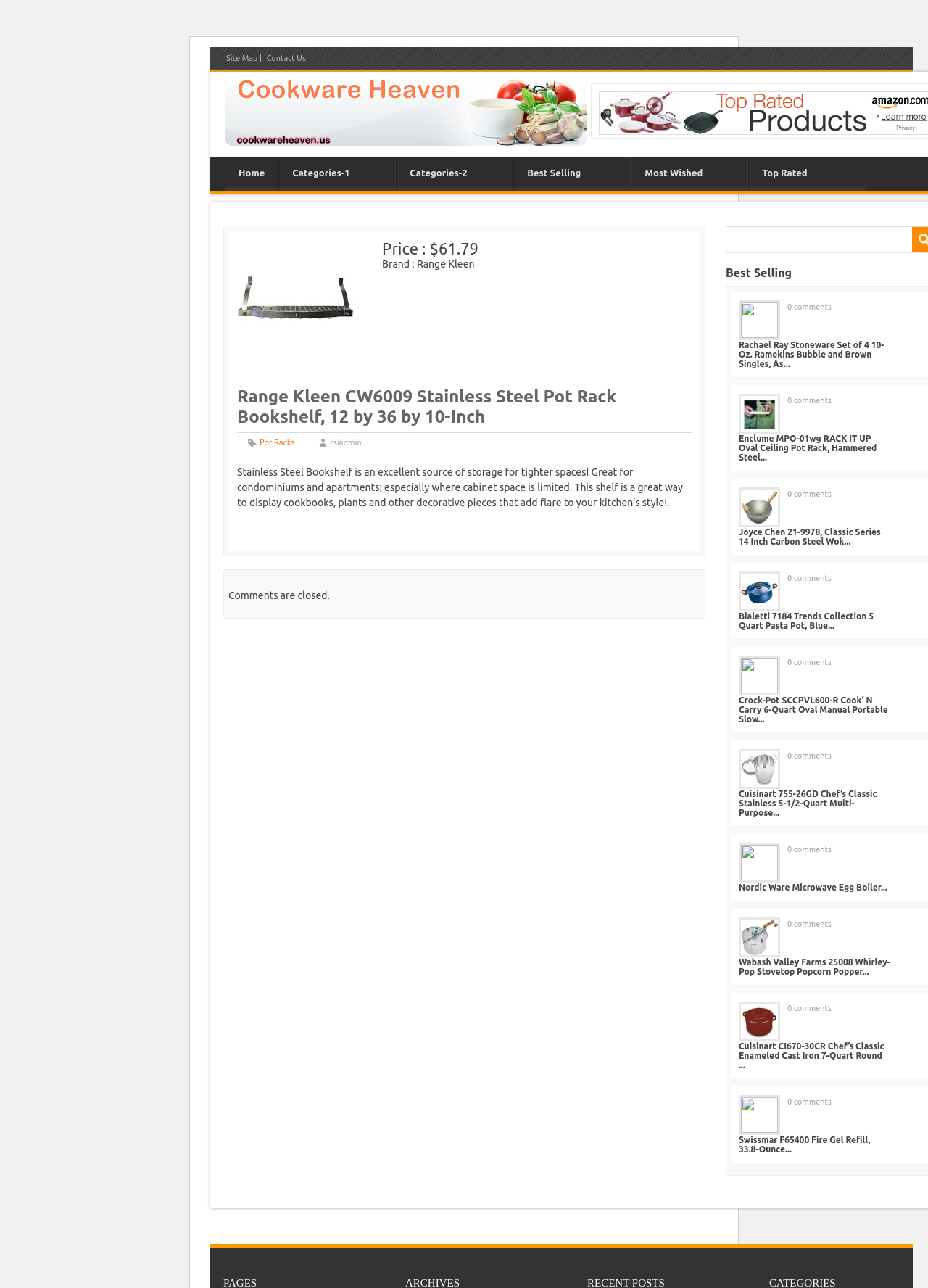What is the type of product being displayed?
Provide a concise answer using a single word or phrase based on the image.

Stainless Steel Bookshelf